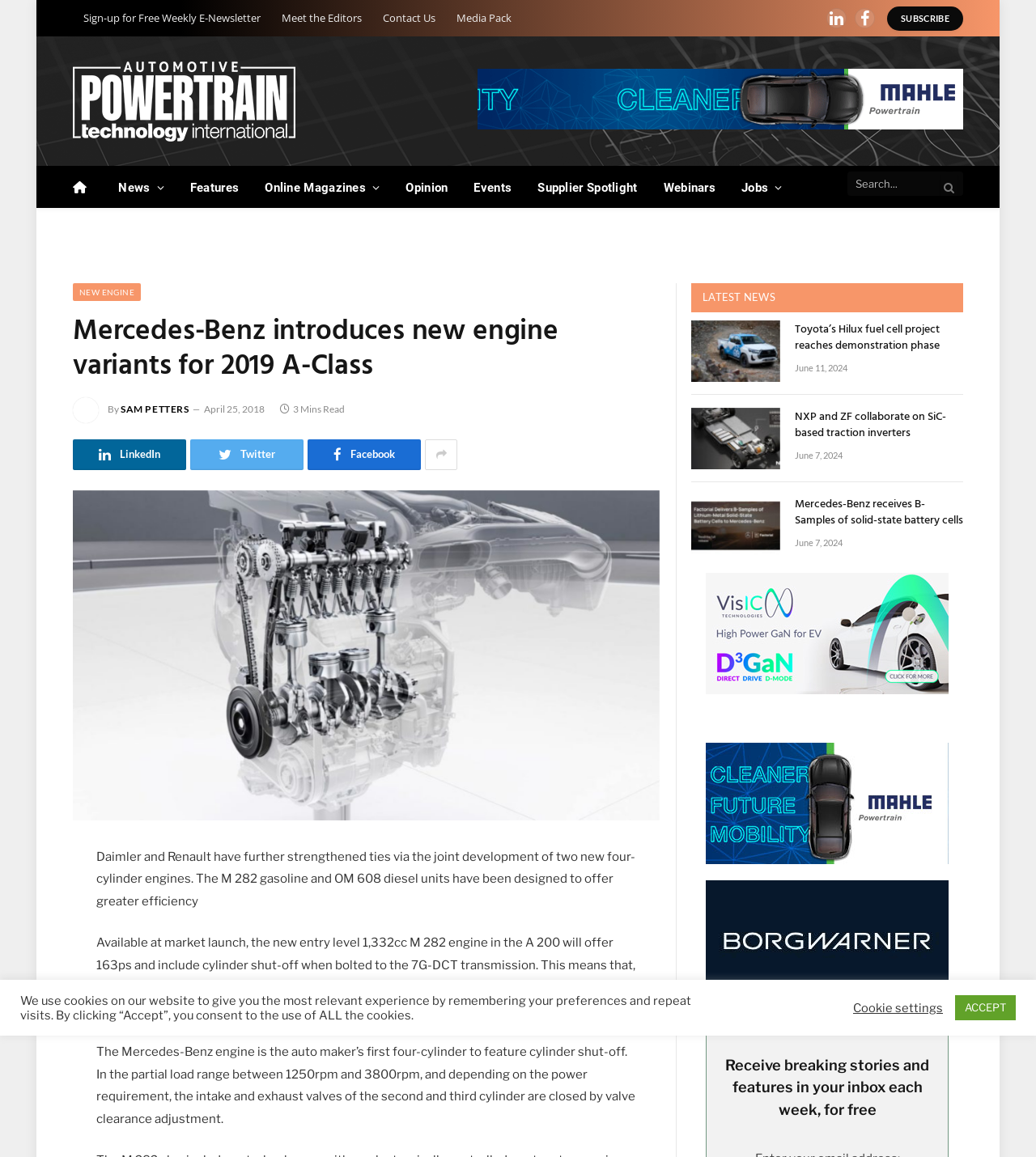Determine the bounding box coordinates of the section to be clicked to follow the instruction: "Read more about the article". The coordinates should be given as four float numbers between 0 and 1, formatted as [left, top, right, bottom].

None